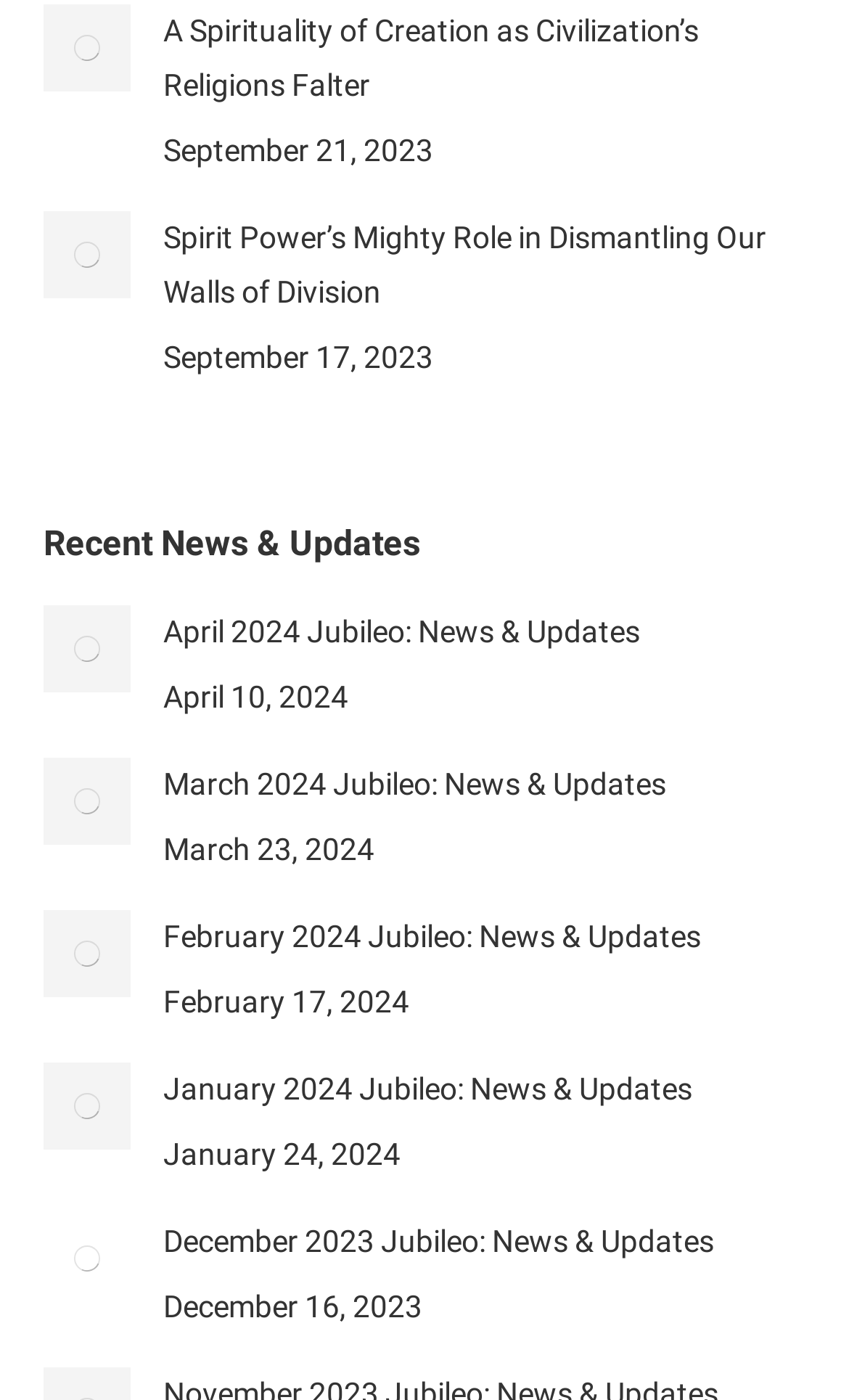Please locate the bounding box coordinates of the element that needs to be clicked to achieve the following instruction: "View post 'Spirit Power’s Mighty Role in Dismantling Our Walls of Division'". The coordinates should be four float numbers between 0 and 1, i.e., [left, top, right, bottom].

[0.192, 0.15, 0.949, 0.228]